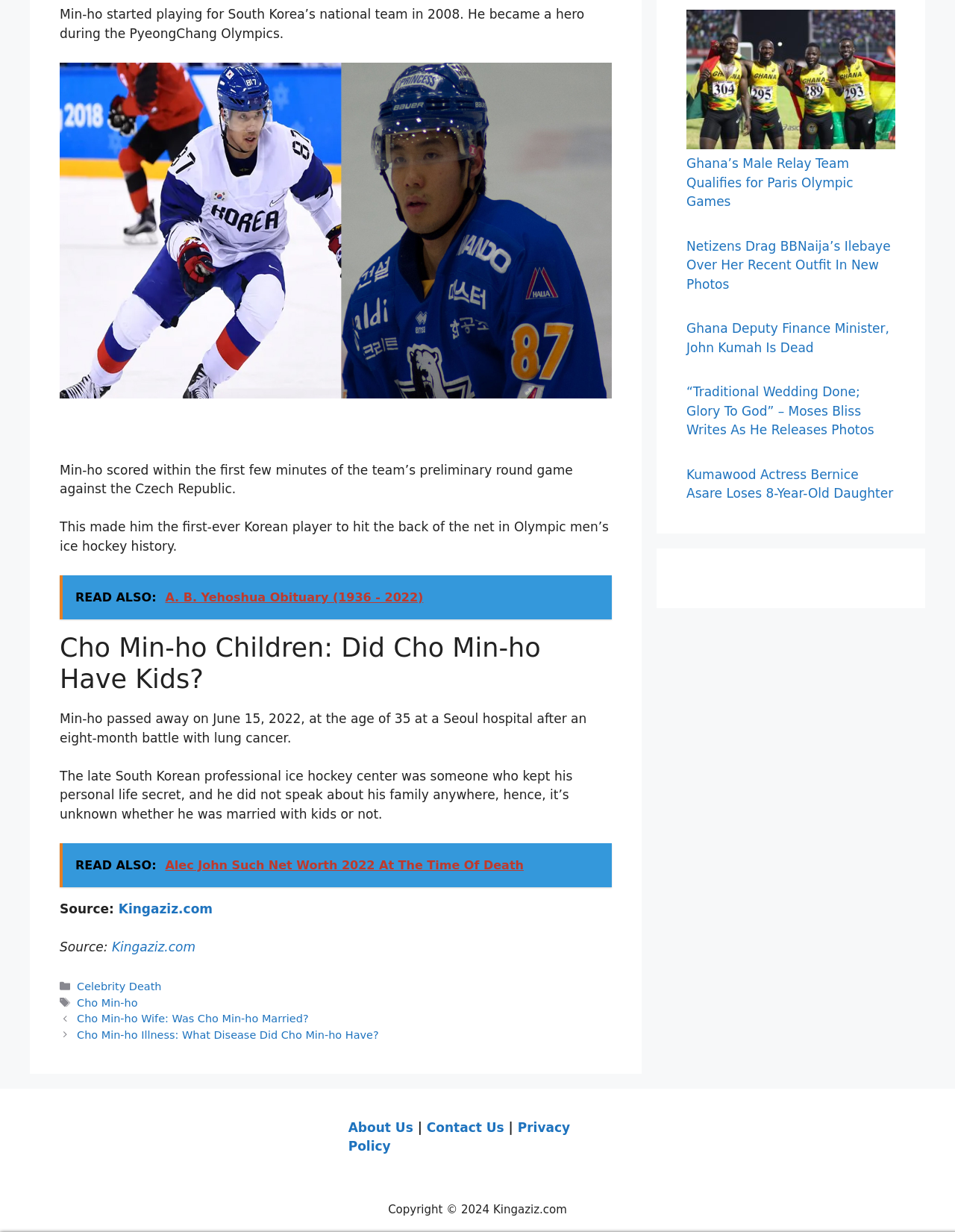Bounding box coordinates are specified in the format (top-left x, top-left y, bottom-right x, bottom-right y). All values are floating point numbers bounded between 0 and 1. Please provide the bounding box coordinate of the region this sentence describes: Kingaziz.com

[0.117, 0.763, 0.205, 0.775]